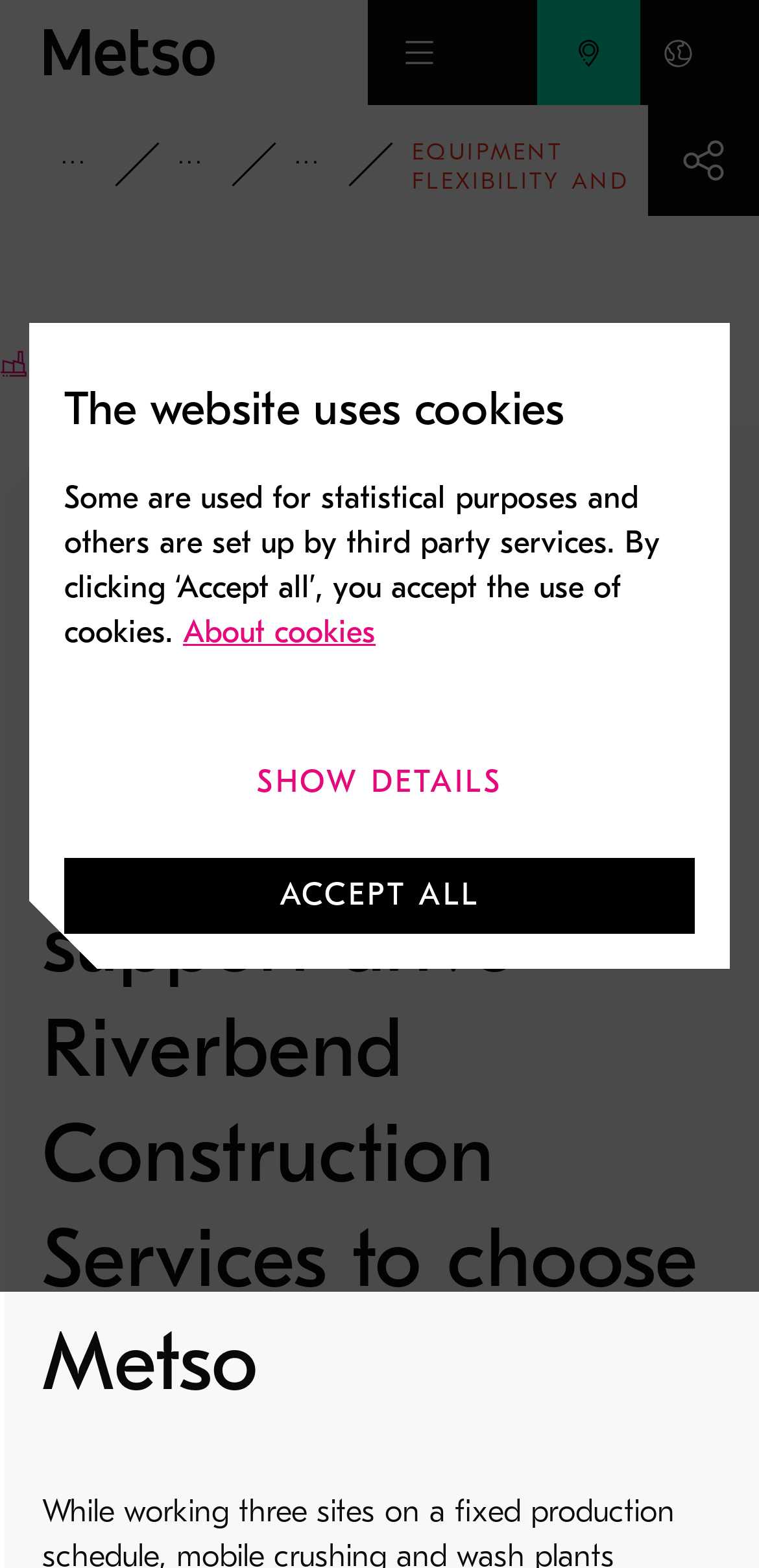Locate the bounding box coordinates of the segment that needs to be clicked to meet this instruction: "Click the menu button".

[0.485, 0.0, 0.708, 0.067]